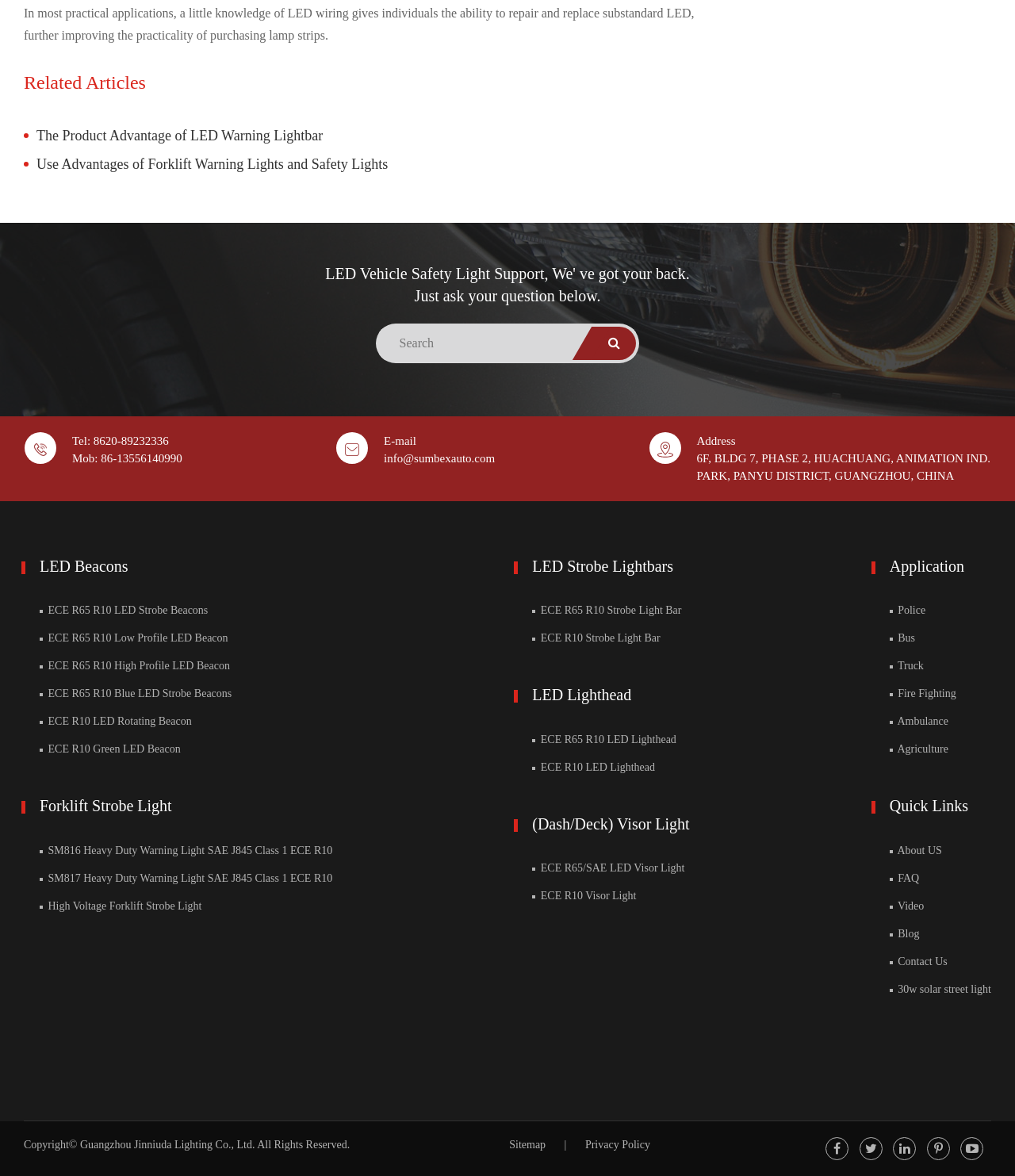Could you provide the bounding box coordinates for the portion of the screen to click to complete this instruction: "Check the Sitemap"?

[0.502, 0.968, 0.538, 0.978]